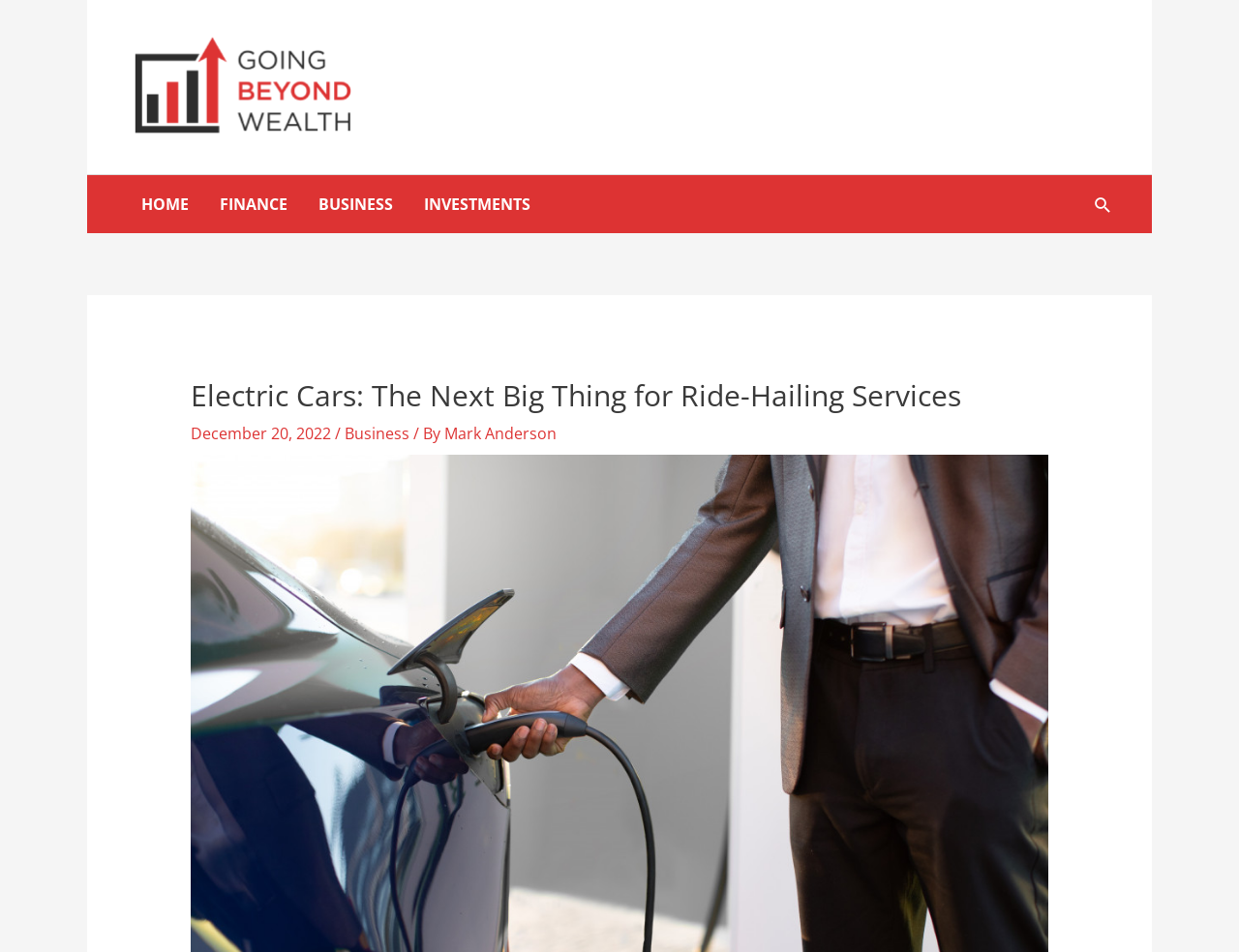How many main navigation links are there?
Answer the question with a single word or phrase by looking at the picture.

4